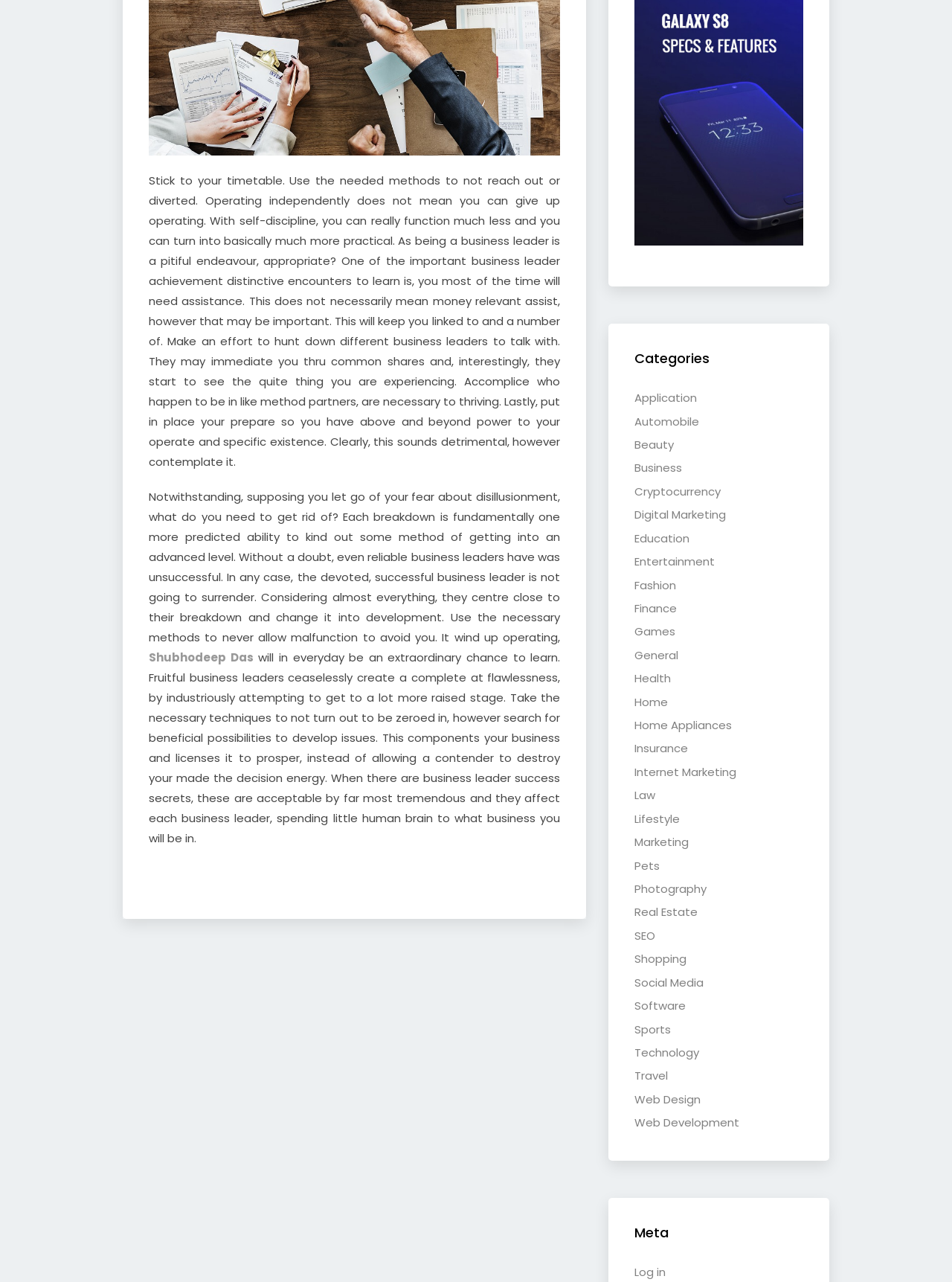Can you specify the bounding box coordinates of the area that needs to be clicked to fulfill the following instruction: "View the 'Technology' category"?

[0.667, 0.815, 0.735, 0.827]